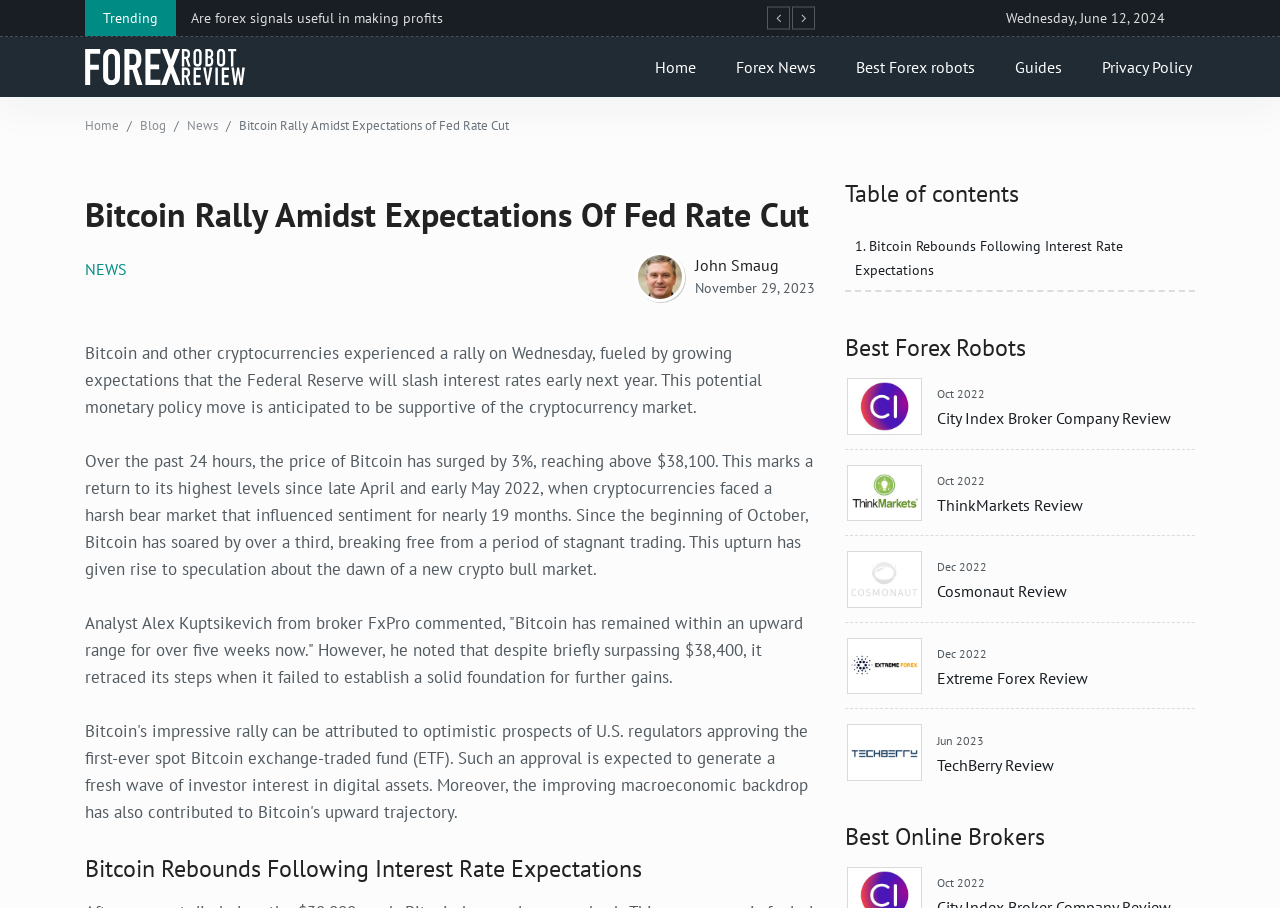Convey a detailed summary of the webpage, mentioning all key elements.

This webpage appears to be a news article about Bitcoin and cryptocurrencies, with a focus on their recent rally and potential rate cut by the Federal Reserve. 

At the top of the page, there is a header section with several links, including "Forex Robot review", "Home", "Forex News", "Best Forex robots", "Guides", and "Privacy Policy". Below this, there is a navigation breadcrumb with links to "Home", "Blog", and "News". 

The main content of the page is divided into several sections. The first section has a heading "Bitcoin Rally Amidst Expectations Of Fed Rate Cut" and features an image of John Smaug, along with a date "November 29, 2023". This section discusses the recent surge in Bitcoin's price, which has reached above $38,100, and quotes an analyst from broker FxPro.

The next section has a heading "Bitcoin Rebounds Following Interest Rate Expectations" and features a table of contents with links to various subheadings, including "Best Forex Robots" and "Best Online Brokers". Below this, there are several sections with headings such as "City Index Broker Company Review", "ThinkMarkets Review", "Cosmonaut Review", "Extreme Forex Review", and "TechBerry Review", each featuring an image and a date ranging from October 2022 to June 2023. These sections appear to be reviews of various forex brokers and robots.

Throughout the page, there are several static text elements with dates and other information, as well as links to various articles and reviews. The overall layout is organized, with clear headings and concise text.